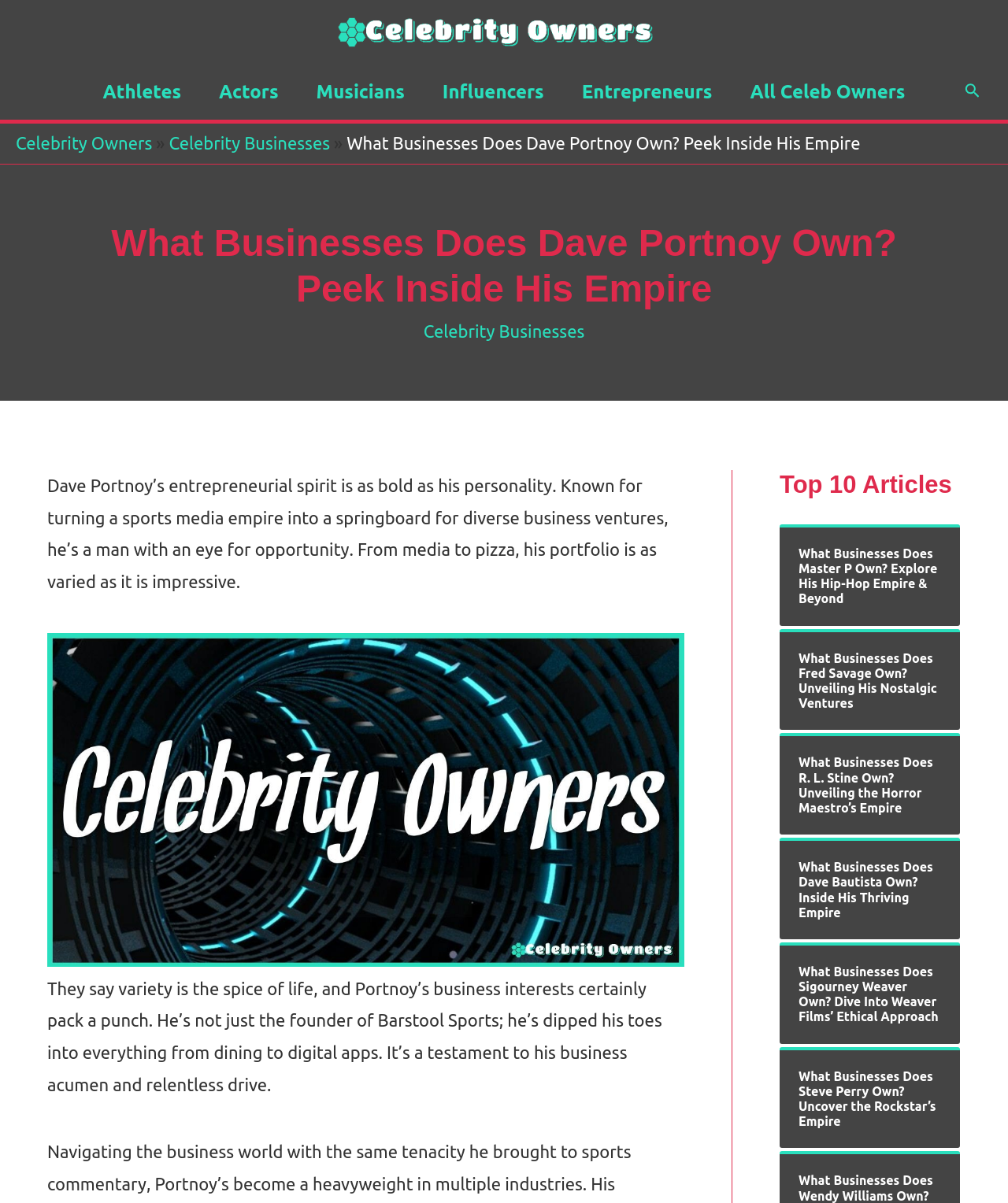Show the bounding box coordinates for the element that needs to be clicked to execute the following instruction: "Search using the search icon". Provide the coordinates in the form of four float numbers between 0 and 1, i.e., [left, top, right, bottom].

[0.957, 0.067, 0.973, 0.086]